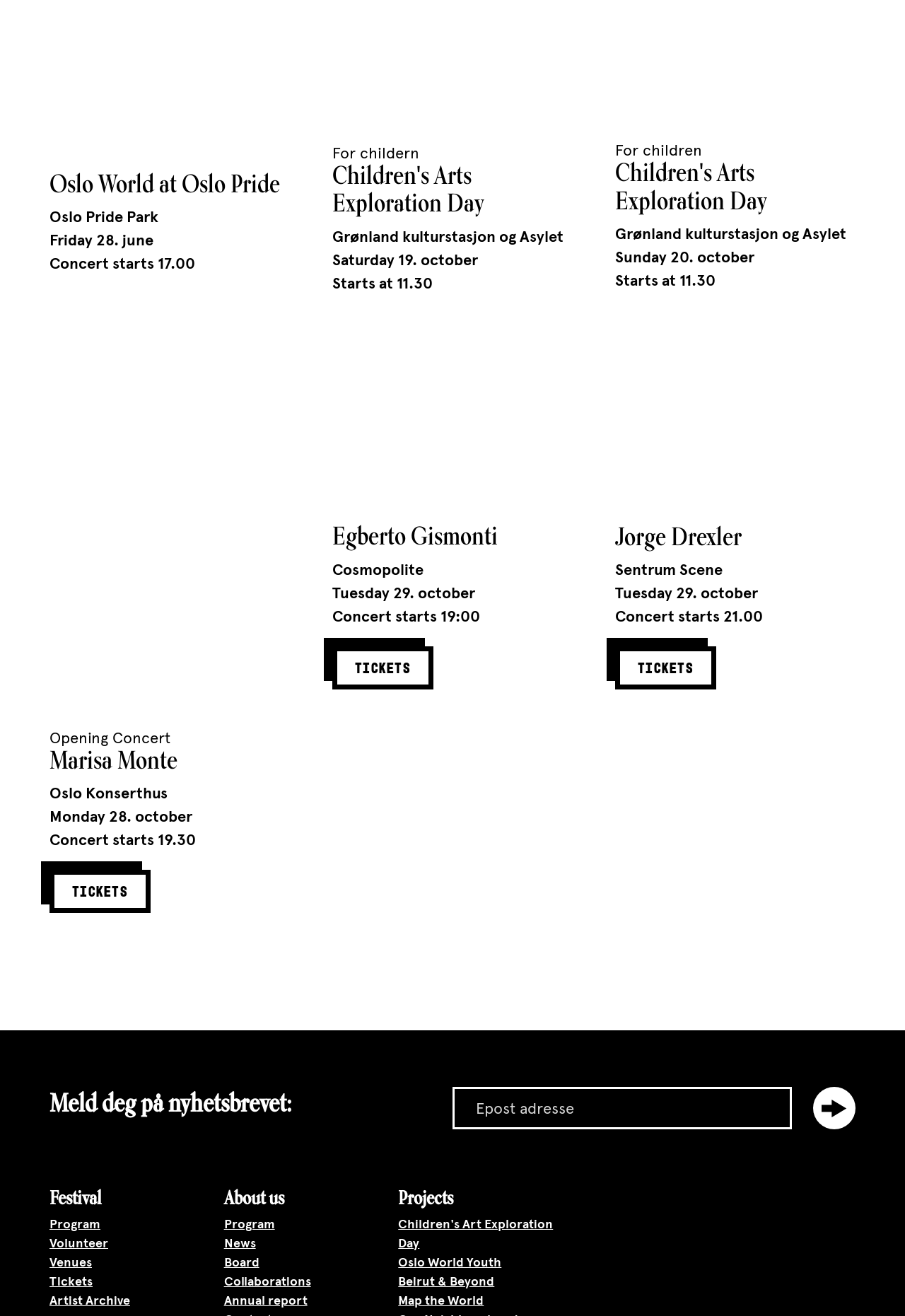What can be done with the 'Epost adresse' textbox?
Look at the webpage screenshot and answer the question with a detailed explanation.

The question can be answered by looking at the textbox labeled 'Epost adresse' and the button next to it, which says 'Send inn', indicating that the user can enter their email address and submit it.